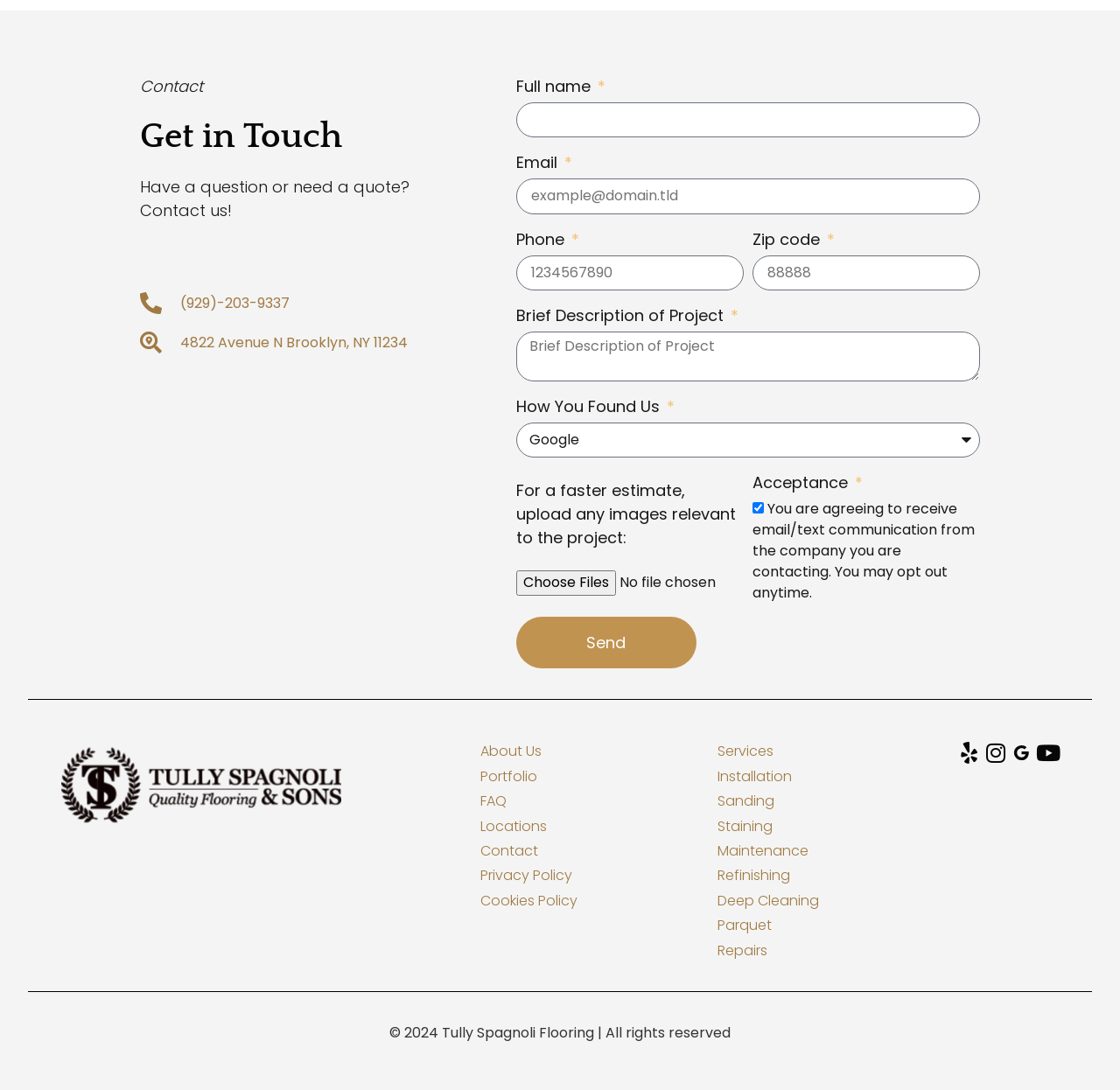How many fields are required to be filled in the contact form?
Answer the question with a single word or phrase, referring to the image.

6